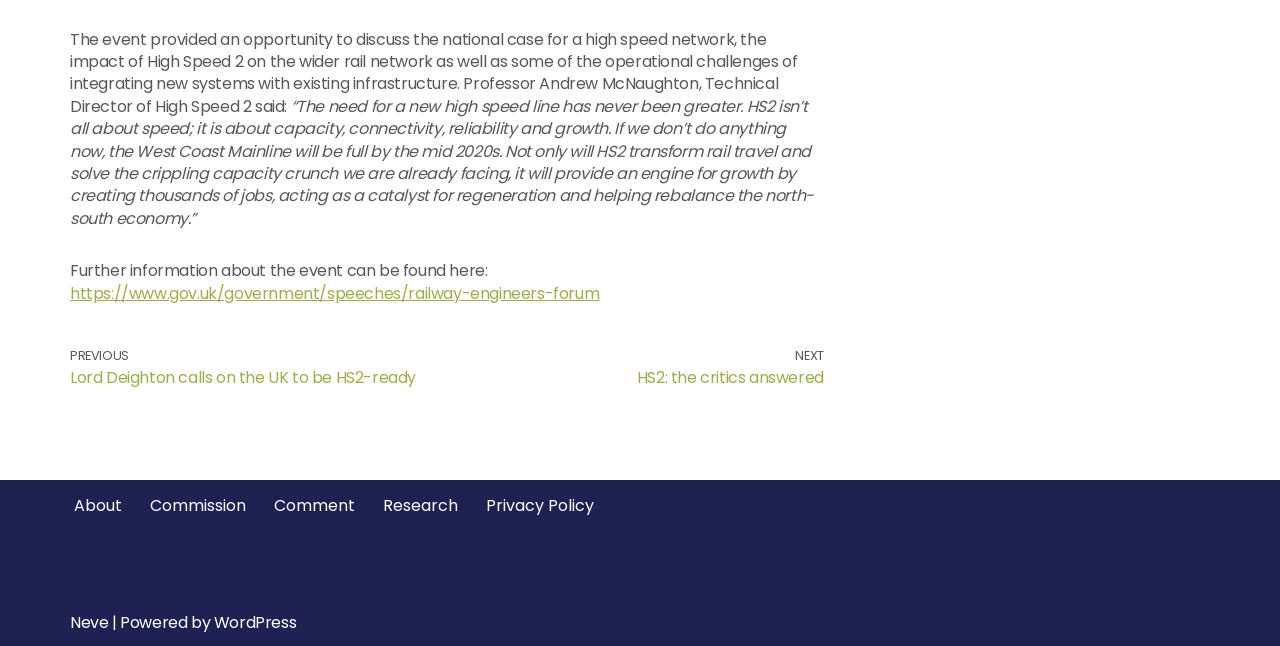Identify the bounding box of the HTML element described as: "Privacy Policy".

[0.38, 0.761, 0.464, 0.802]